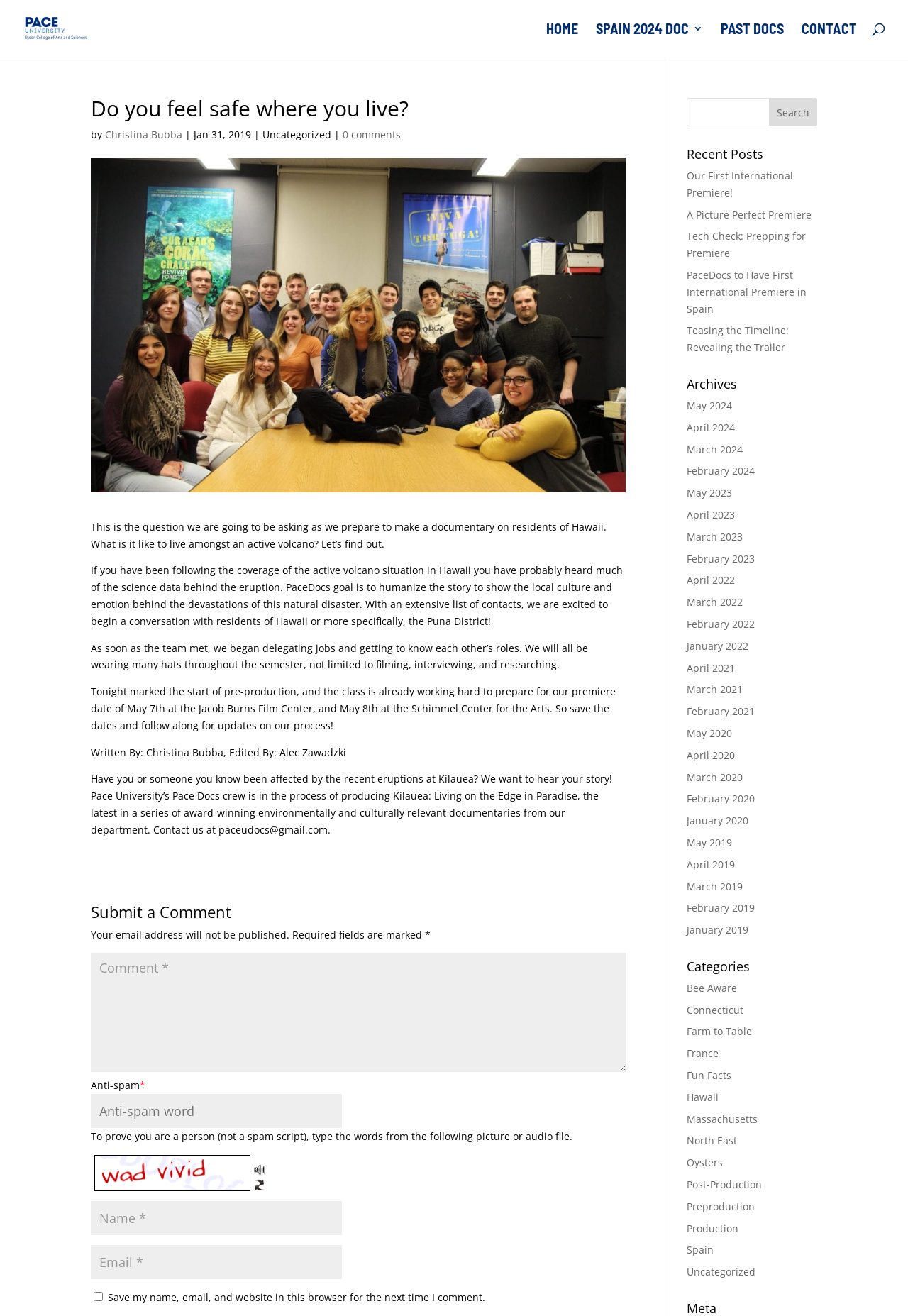Bounding box coordinates are specified in the format (top-left x, top-left y, bottom-right x, bottom-right y). All values are floating point numbers bounded between 0 and 1. Please provide the bounding box coordinate of the region this sentence describes: February 2020

[0.756, 0.602, 0.831, 0.612]